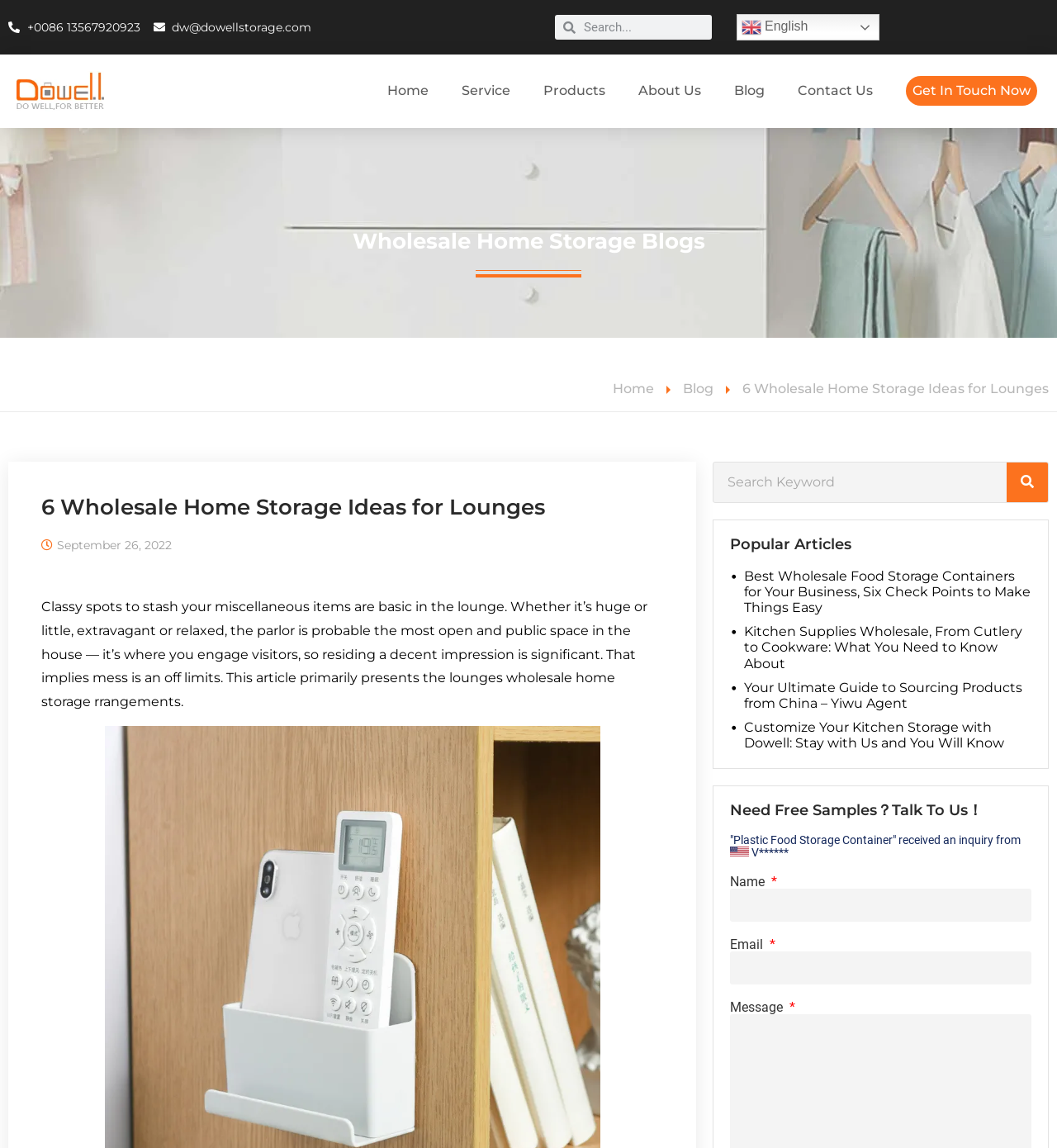Determine the bounding box coordinates of the element that should be clicked to execute the following command: "Contact Dowell for wholesale home storage products".

[0.857, 0.066, 0.981, 0.092]